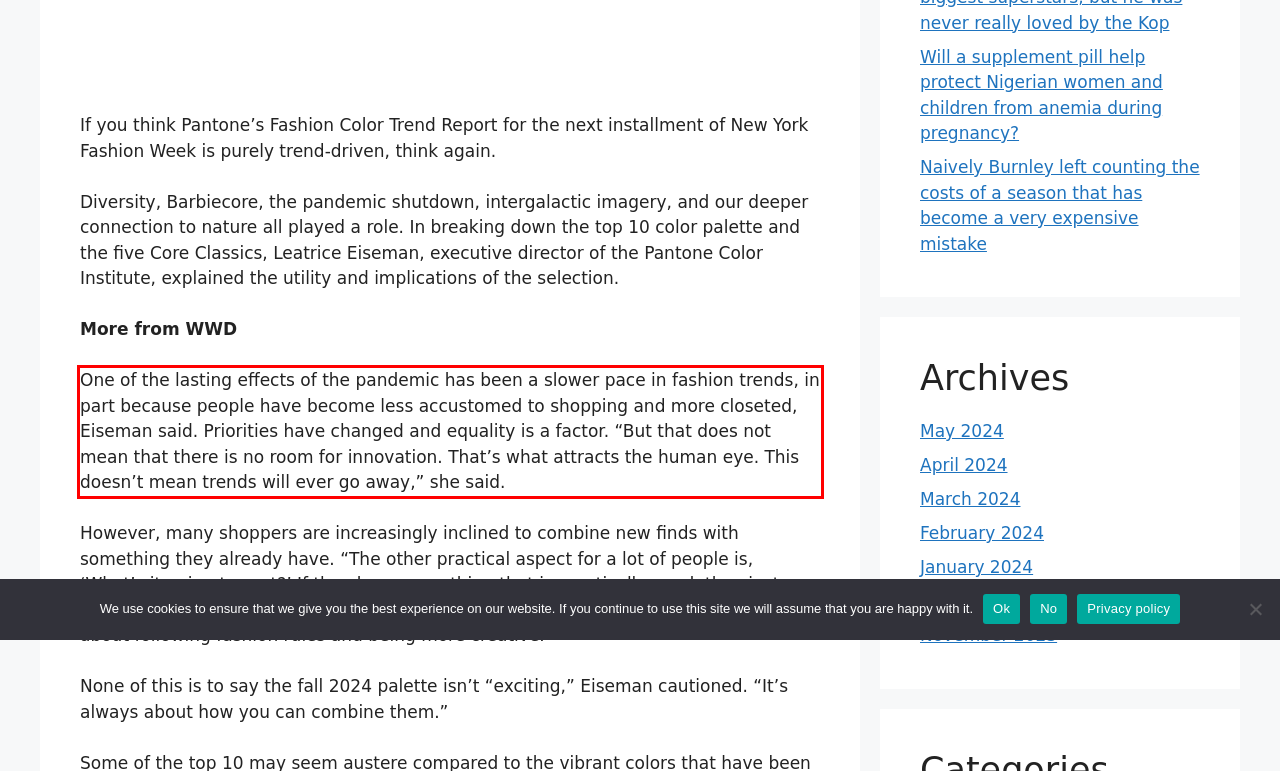Identify the text inside the red bounding box on the provided webpage screenshot by performing OCR.

One of the lasting effects of the pandemic has been a slower pace in fashion trends, in part because people have become less accustomed to shopping and more closeted, Eiseman said. Priorities have changed and equality is a factor. “But that does not mean that there is no room for innovation. That’s what attracts the human eye. This doesn’t mean trends will ever go away,” she said.